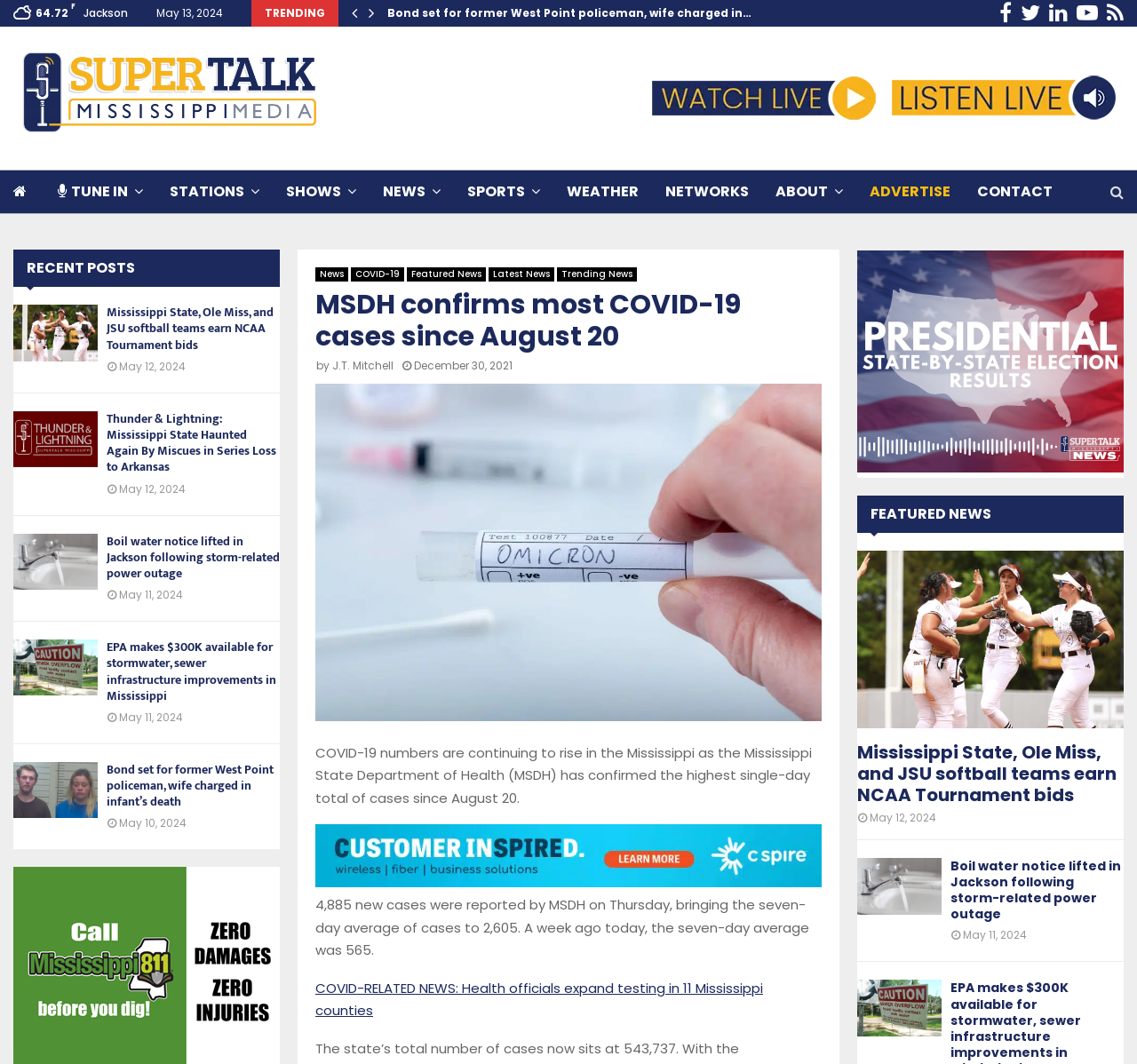Indicate the bounding box coordinates of the element that needs to be clicked to satisfy the following instruction: "Click on the COVID-19 link". The coordinates should be four float numbers between 0 and 1, i.e., [left, top, right, bottom].

[0.309, 0.251, 0.355, 0.265]